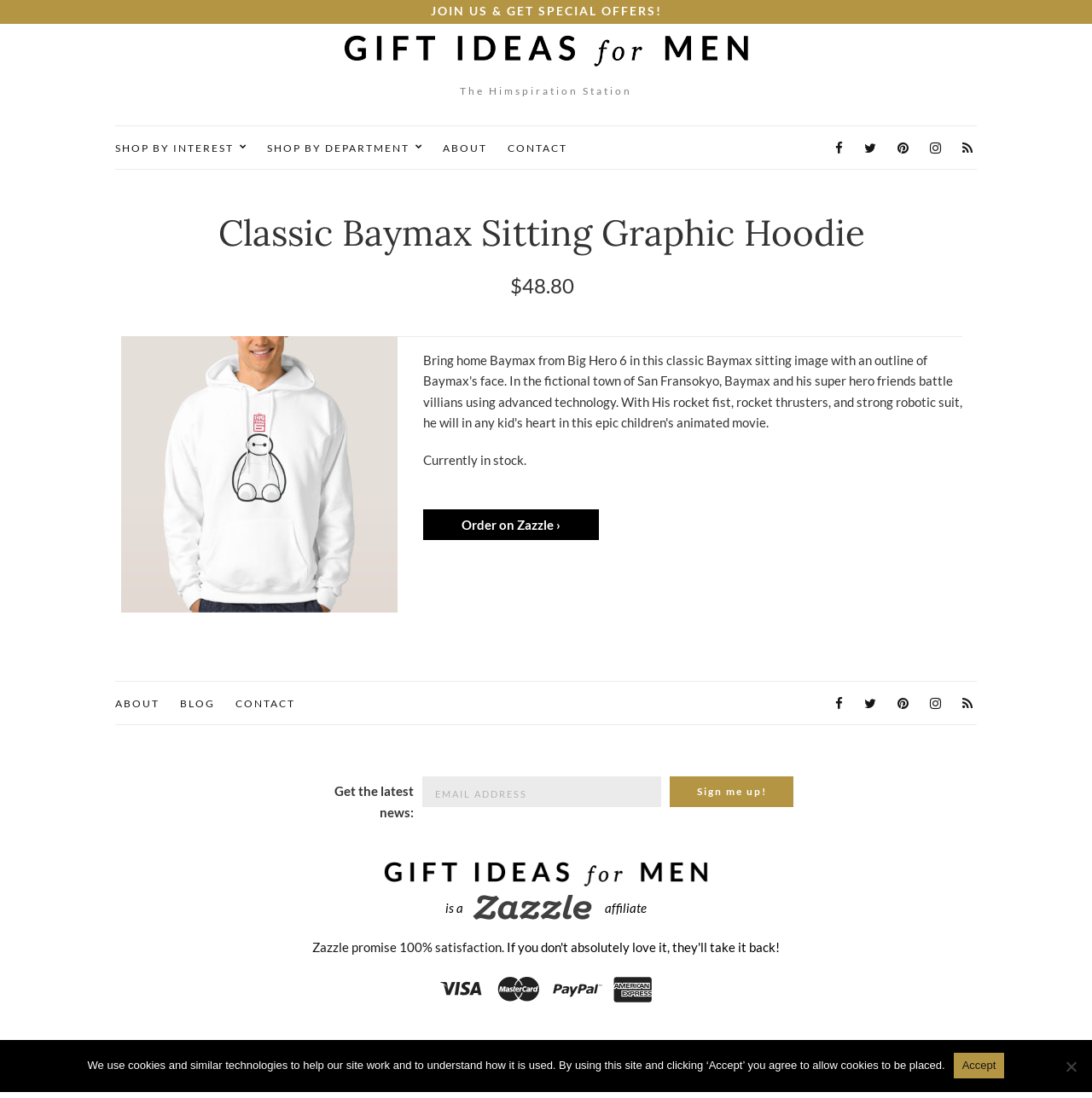Could you determine the bounding box coordinates of the clickable element to complete the instruction: "Click on the 'Order on Zazzle ›' link"? Provide the coordinates as four float numbers between 0 and 1, i.e., [left, top, right, bottom].

[0.388, 0.464, 0.548, 0.492]